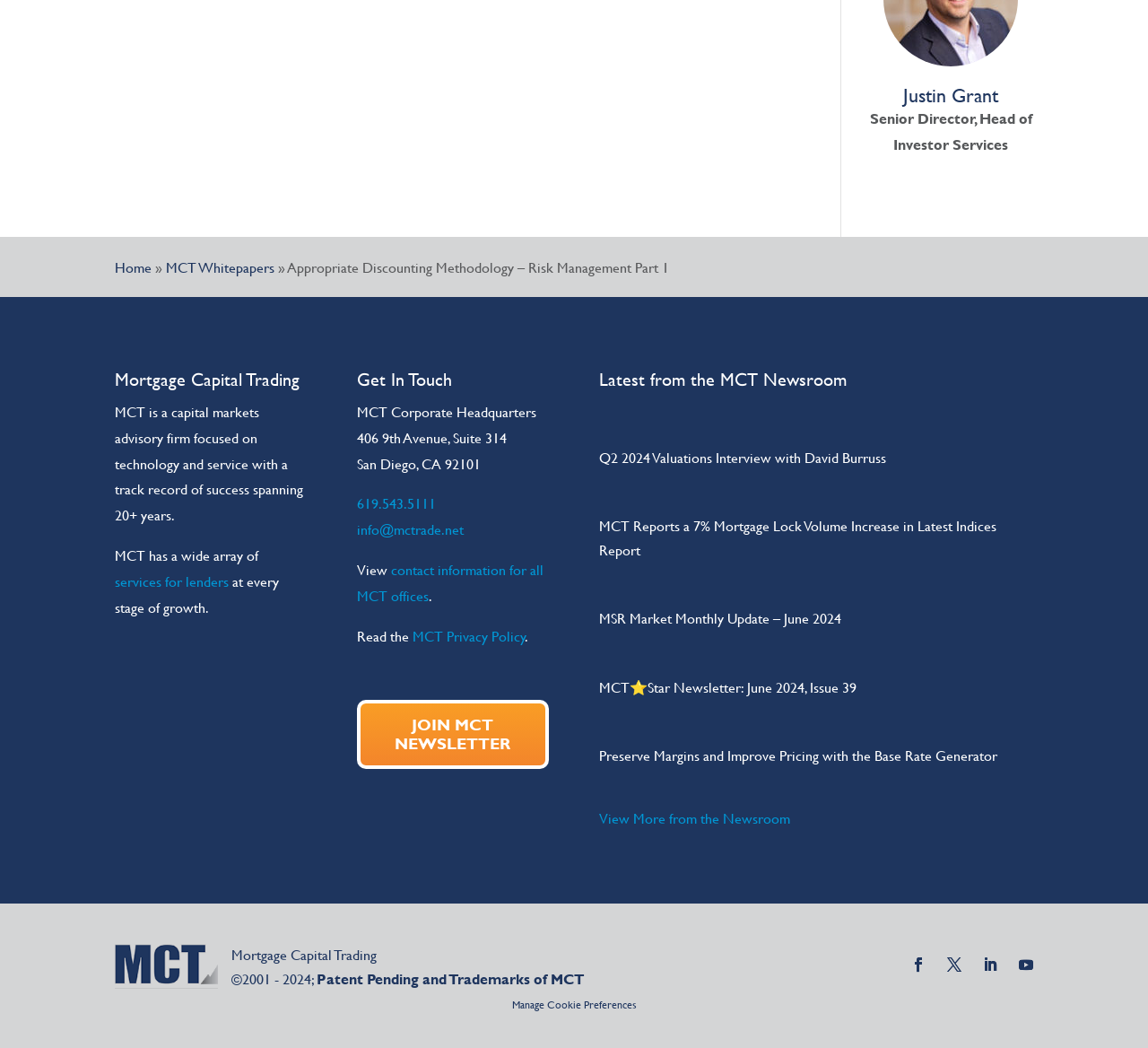Identify the bounding box coordinates for the element you need to click to achieve the following task: "Get in touch with MCT Corporate Headquarters". The coordinates must be four float values ranging from 0 to 1, formatted as [left, top, right, bottom].

[0.311, 0.383, 0.467, 0.402]